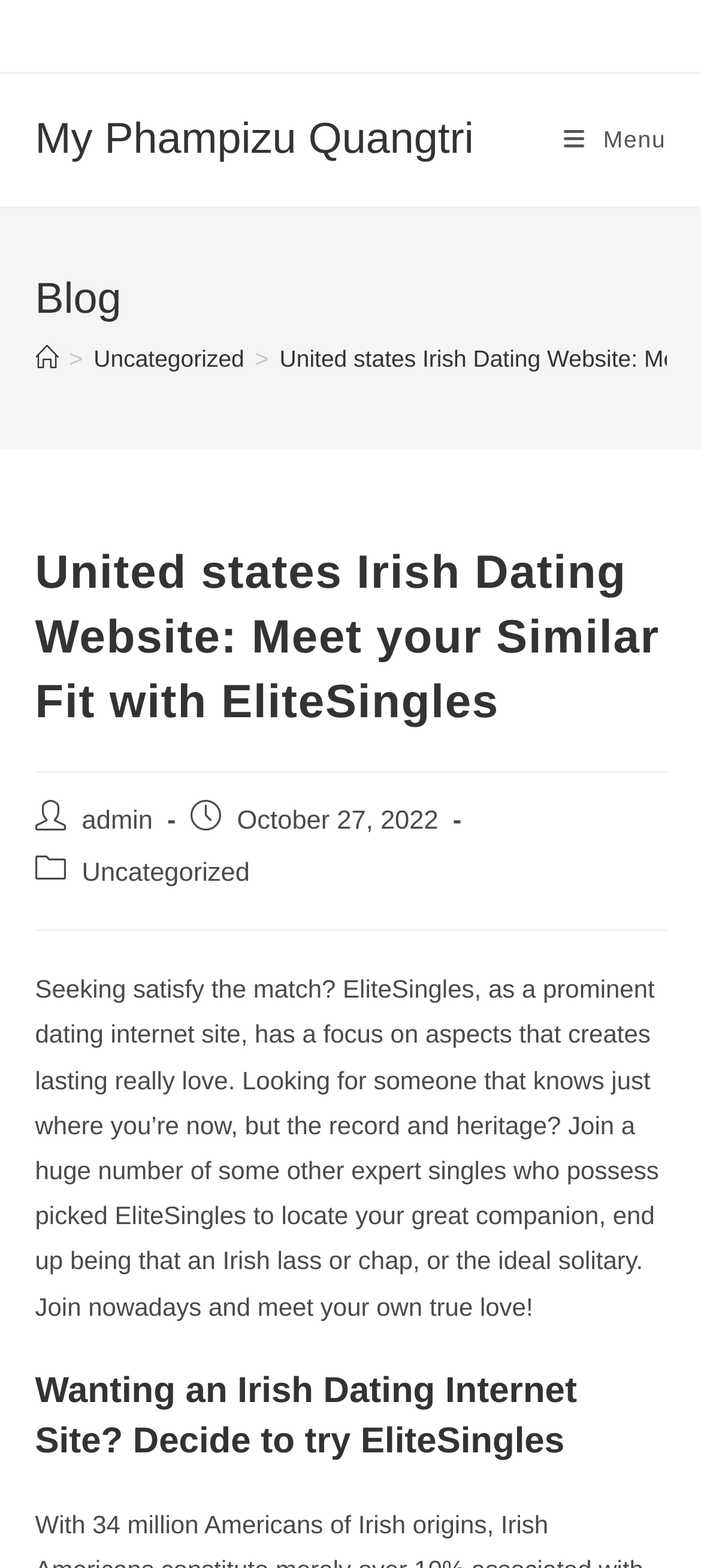Find the coordinates for the bounding box of the element with this description: "My Phampizu Quangtri".

[0.05, 0.074, 0.676, 0.105]